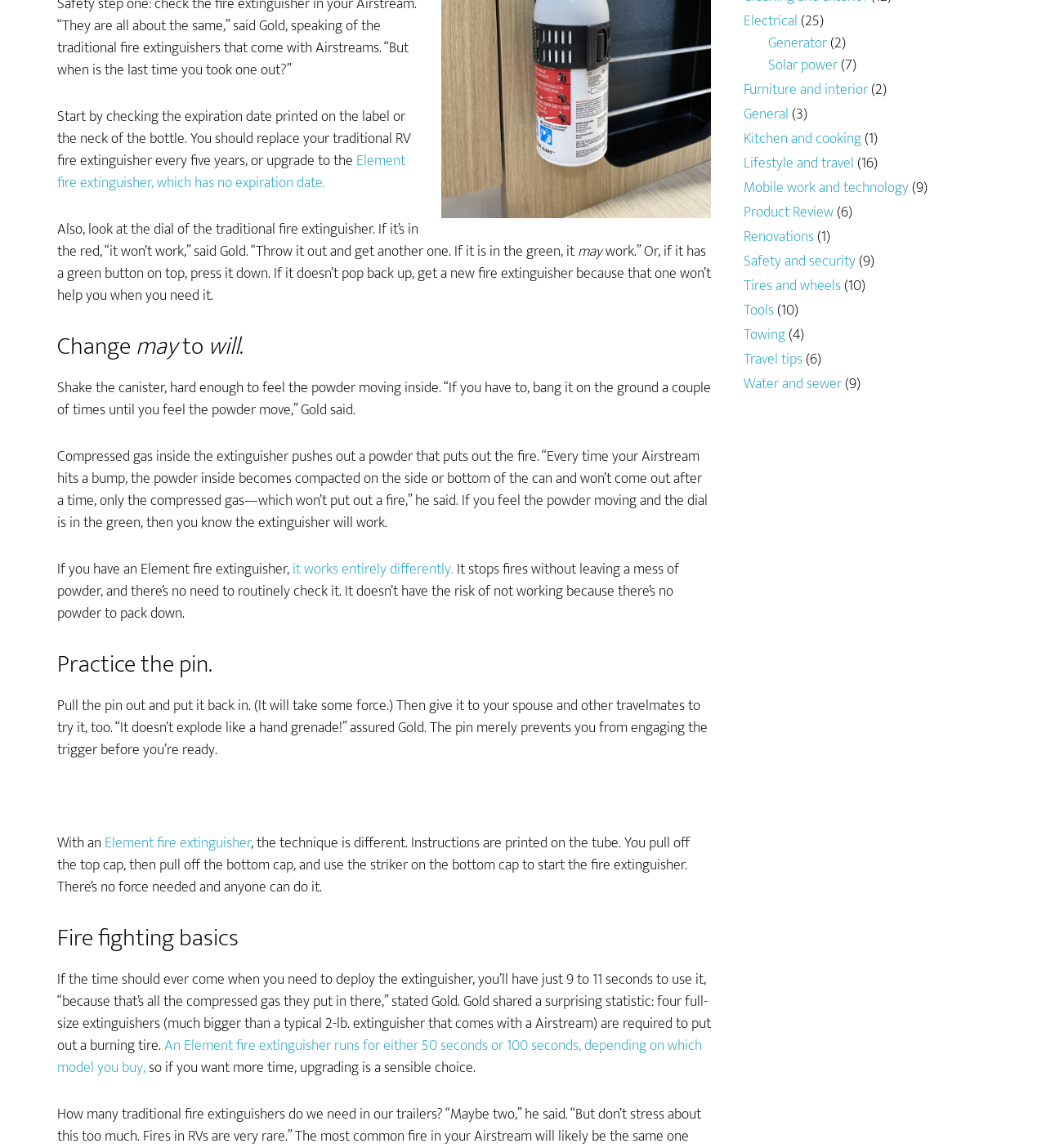Using the provided element description: "Solar power", identify the bounding box coordinates. The coordinates should be four floats between 0 and 1 in the order [left, top, right, bottom].

[0.734, 0.046, 0.801, 0.067]